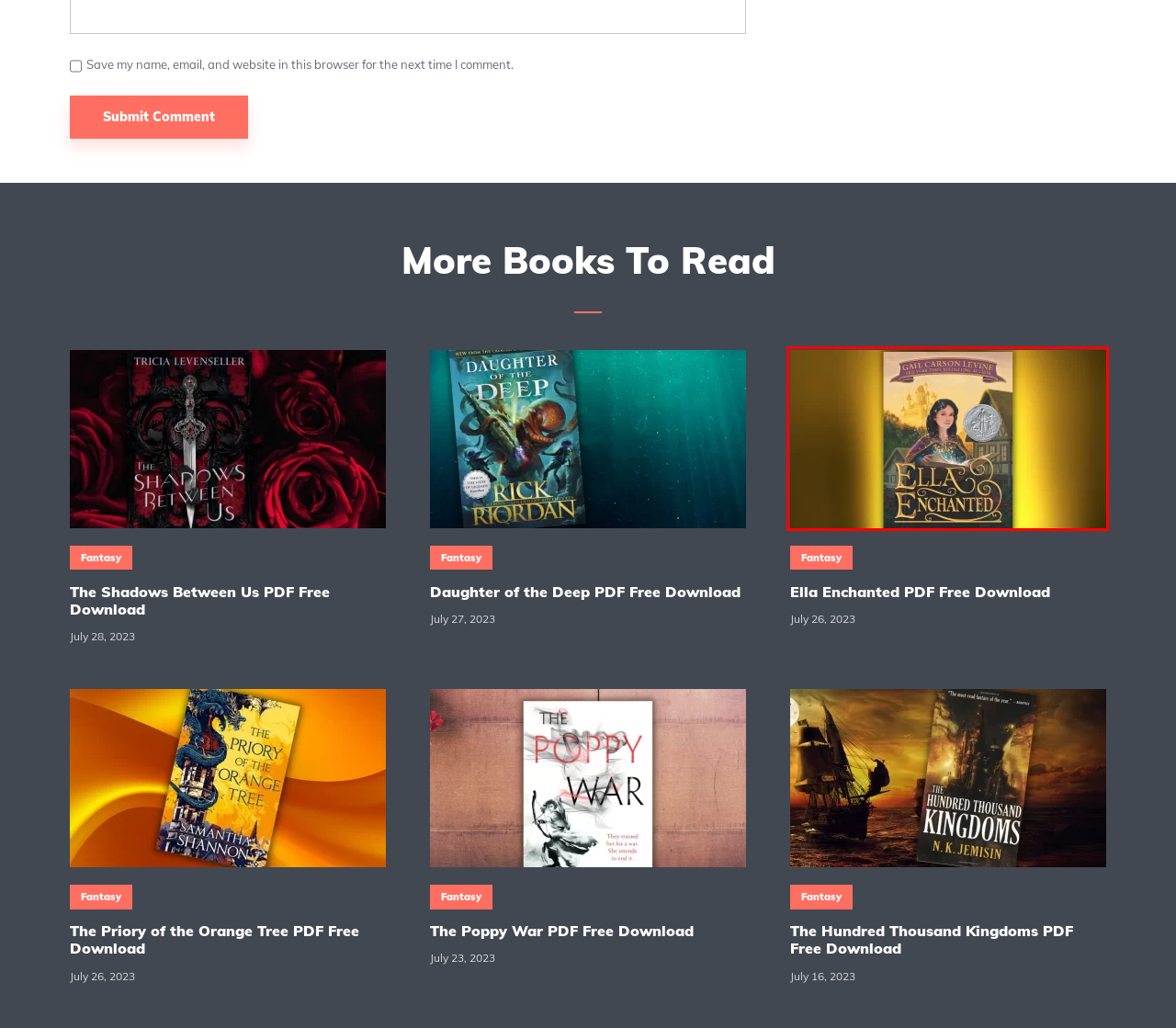A screenshot of a webpage is provided, featuring a red bounding box around a specific UI element. Identify the webpage description that most accurately reflects the new webpage after interacting with the selected element. Here are the candidates:
A. The Priory of the Orange Tree PDF Free Download
B. Fantasy
C. Daughter of the Deep PDF Free Download
D. History
E. The Poppy War PDF Free Download
F. The Hundred Thousand Kingdoms PDF Free Download
G. The Shadows Between Us PDF Free Download
H. Ella Enchanted PDF Free Download

H